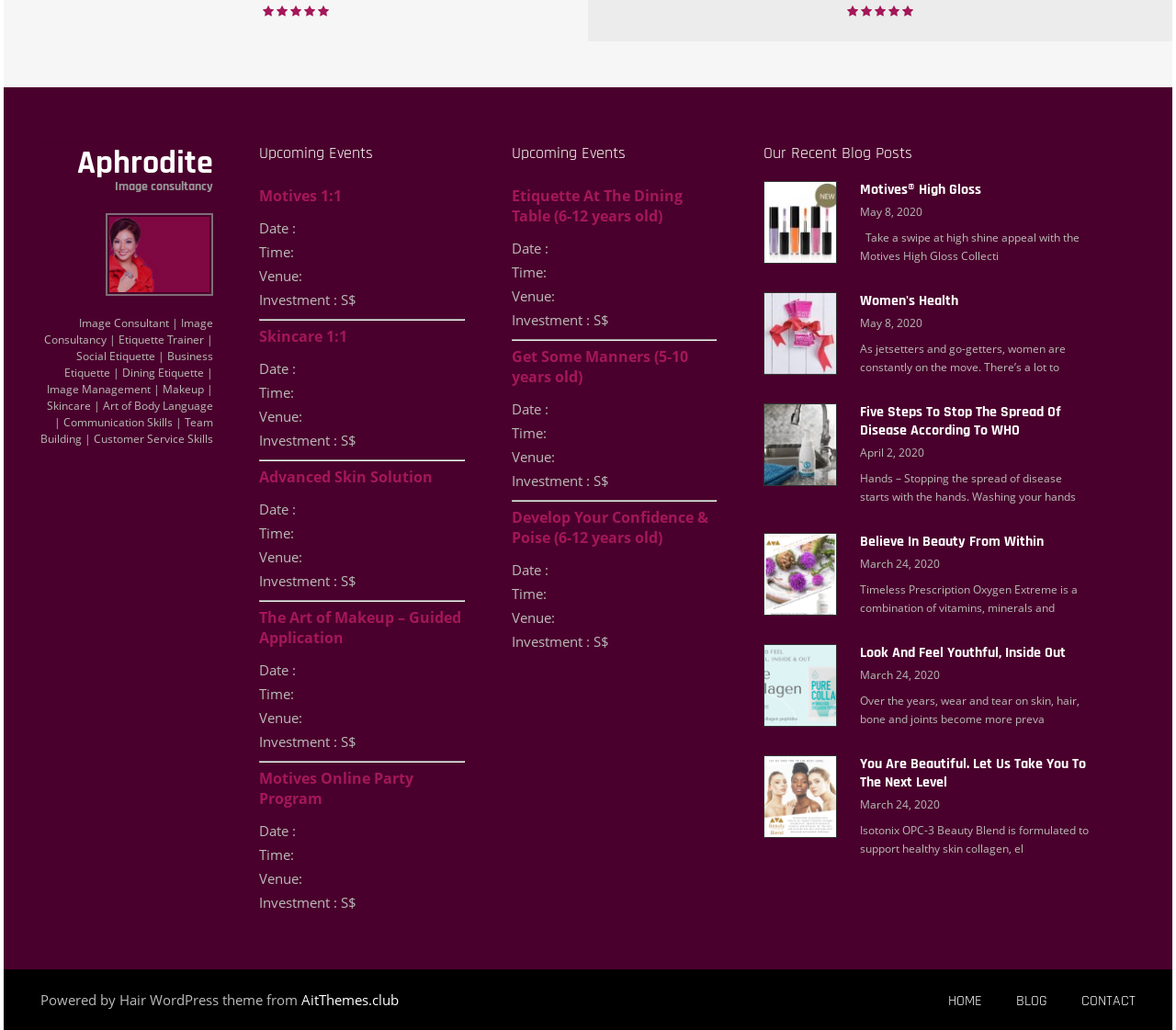Please determine the bounding box coordinates of the element's region to click in order to carry out the following instruction: "Read the 'Motives High Gloss' blog post". The coordinates should be four float numbers between 0 and 1, i.e., [left, top, right, bottom].

[0.649, 0.176, 0.926, 0.214]